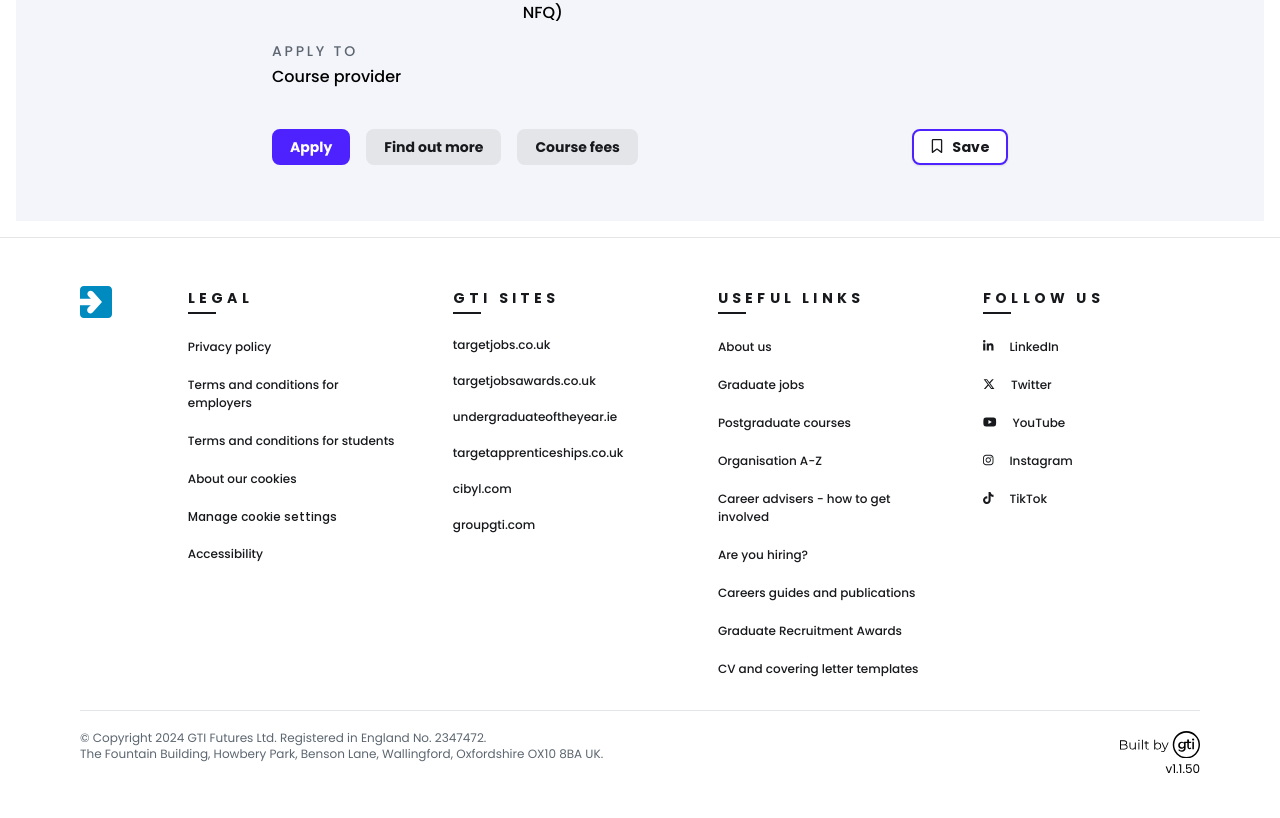What is the relationship between gradireland and GTI?
Look at the image and answer the question using a single word or phrase.

Partnership